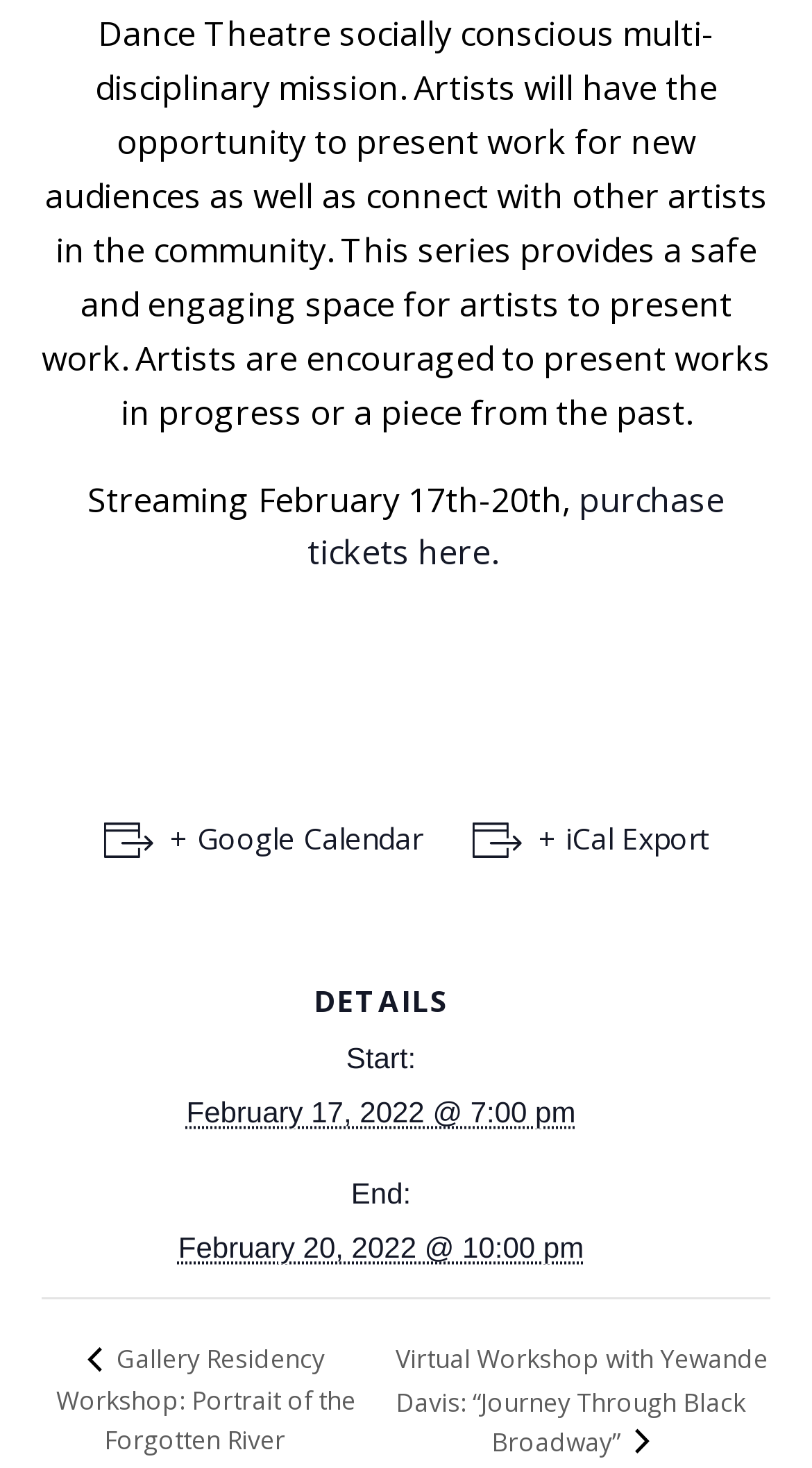Bounding box coordinates should be provided in the format (top-left x, top-left y, bottom-right x, bottom-right y) with all values between 0 and 1. Identify the bounding box for this UI element: + Google Calendar

[0.127, 0.556, 0.519, 0.588]